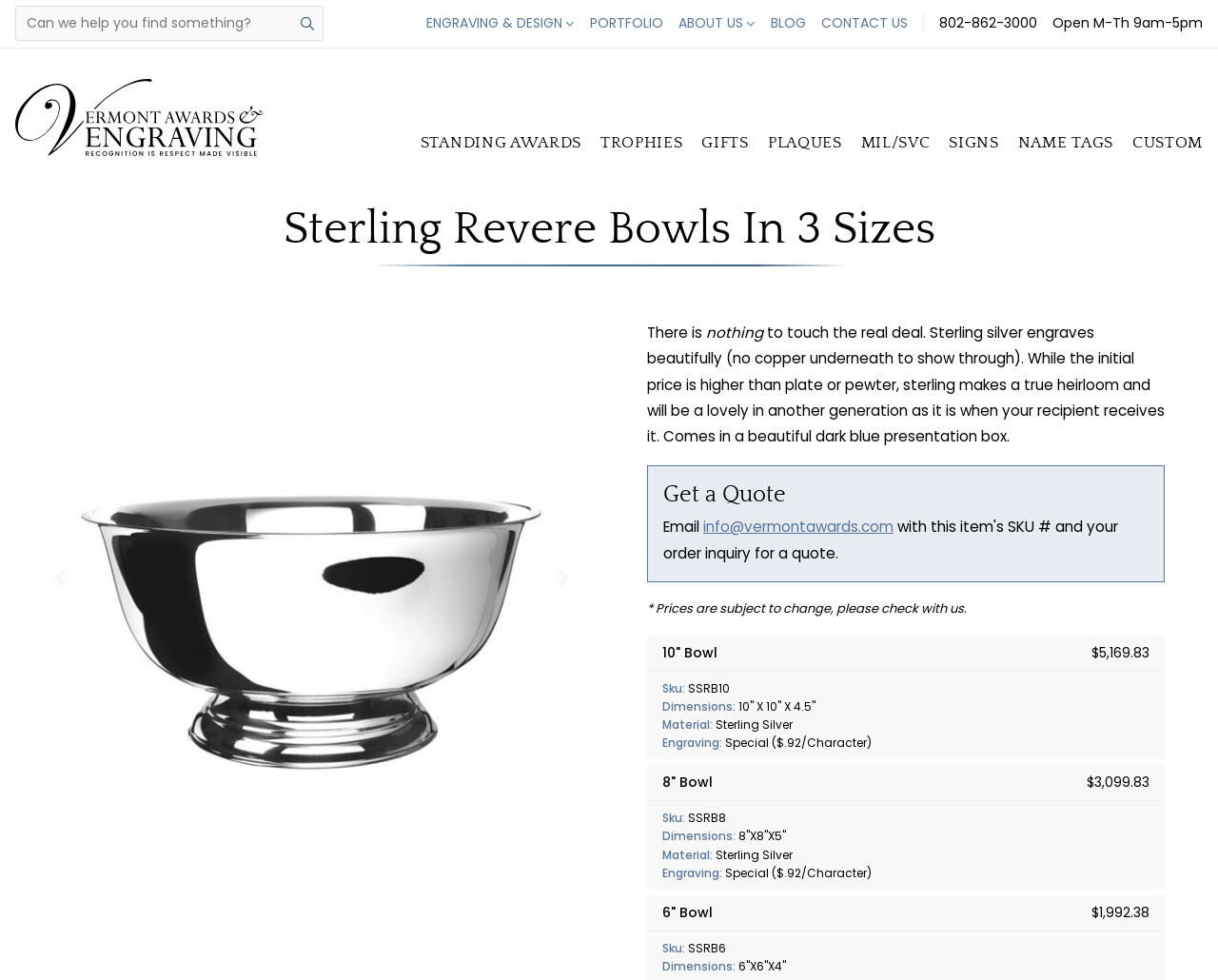What is the color of the presentation box?
Kindly answer the question with as much detail as you can.

I found this information in the product description, which mentions that the bowl comes in a beautiful dark blue presentation box.